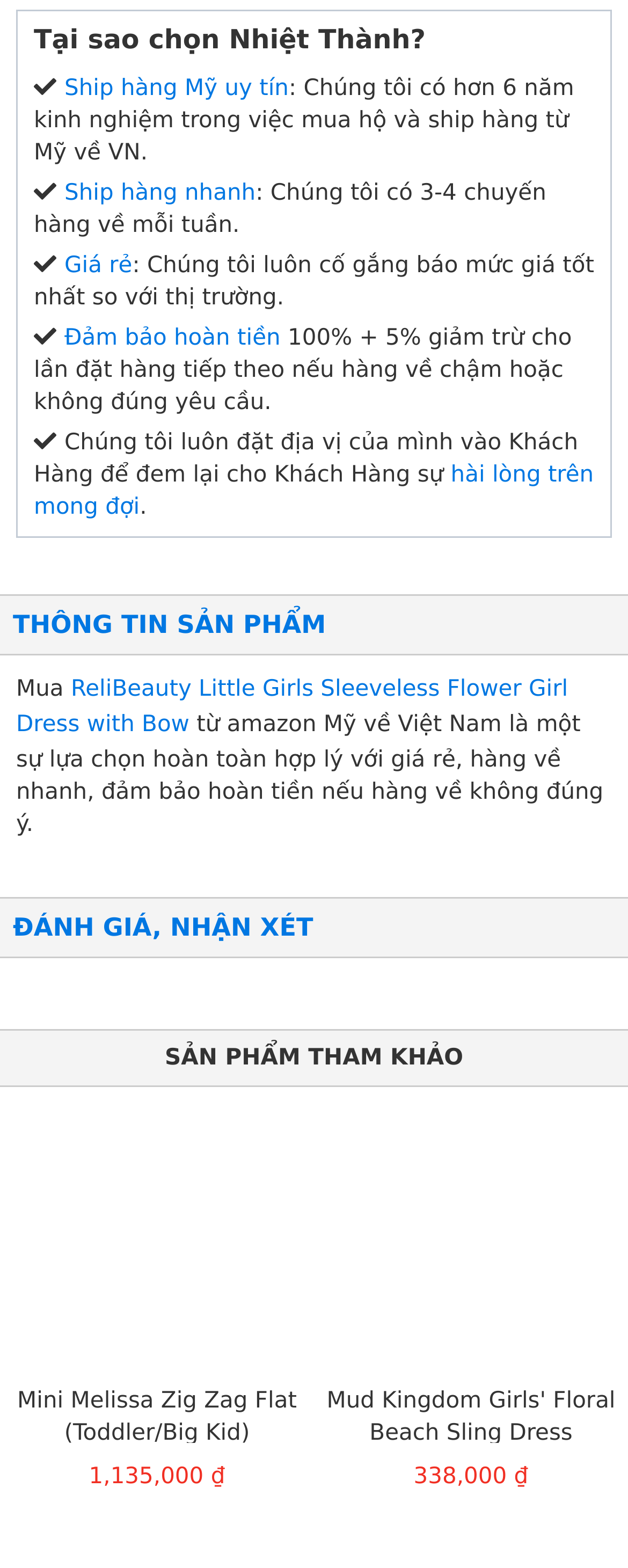What is the company's experience in buying and shipping from the US?
We need a detailed and exhaustive answer to the question. Please elaborate.

According to the webpage, the company has more than 6 years of experience in buying and shipping from the US, as stated in the sentence 'Chúng tôi có hơn 6 năm kinh nghiệm trong việc mua hộ và ship hàng từ Mỹ về VN.'